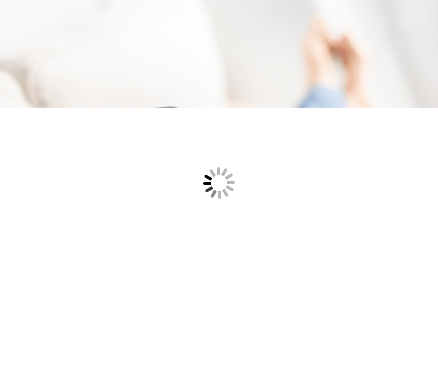Give an elaborate caption for the image.

The image showcases a blurred background of a cozy indoor setting, likely a living room, where a person is relaxing. The focus is partially obscured, possibly due to a loading animation, which indicates that the content is still being processed or displayed. This visual context aligns with the theme of the webpage, which discusses the financial services offered by Monzo Flex, particularly its unique buy now, pay later credit card feature. The general atmosphere suggests comfort and a relaxed lifestyle, fitting for a financial product that aims to alleviate payment pressures for consumers.